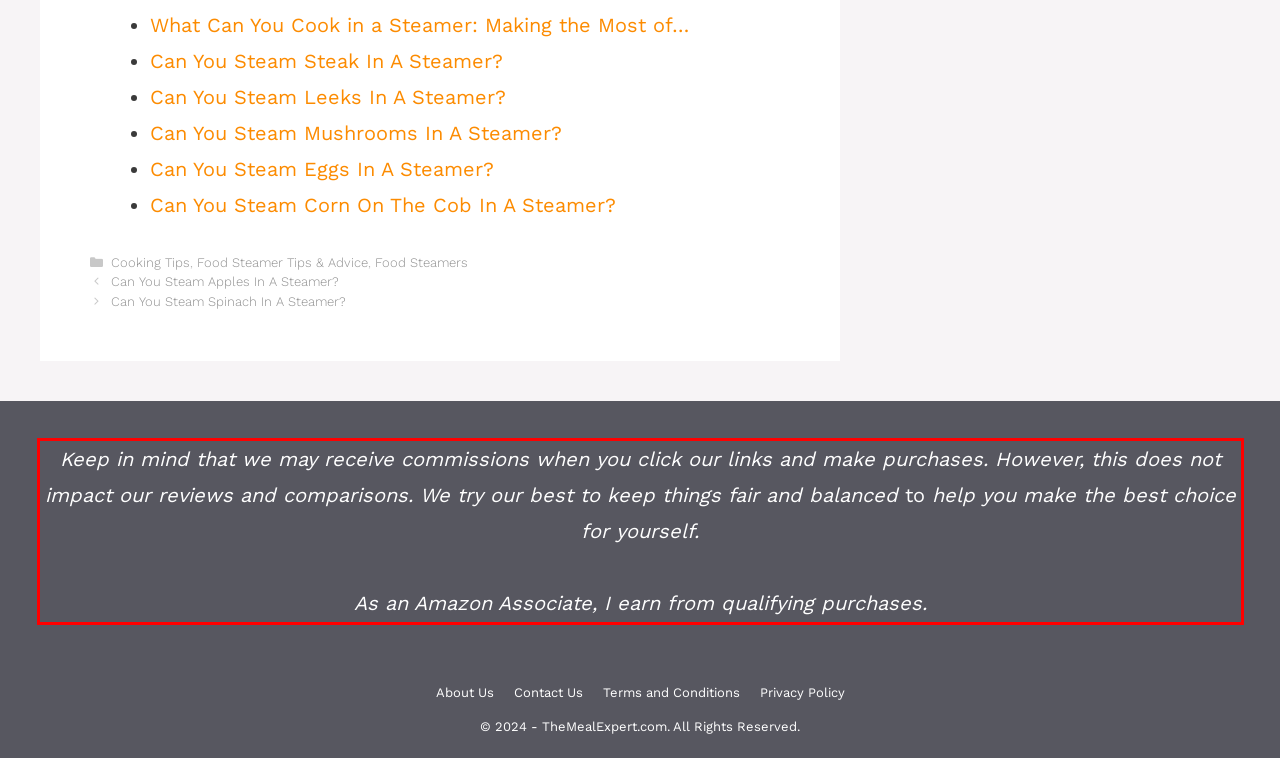You have a screenshot of a webpage, and there is a red bounding box around a UI element. Utilize OCR to extract the text within this red bounding box.

Keep in mind that we may receive commissions when you click our links and make purchases. However, this does not impact our reviews and comparisons. We try our best to keep things fair and balanced to help you make the best choice for yourself. As an Amazon Associate, I earn from qualifying purchases.